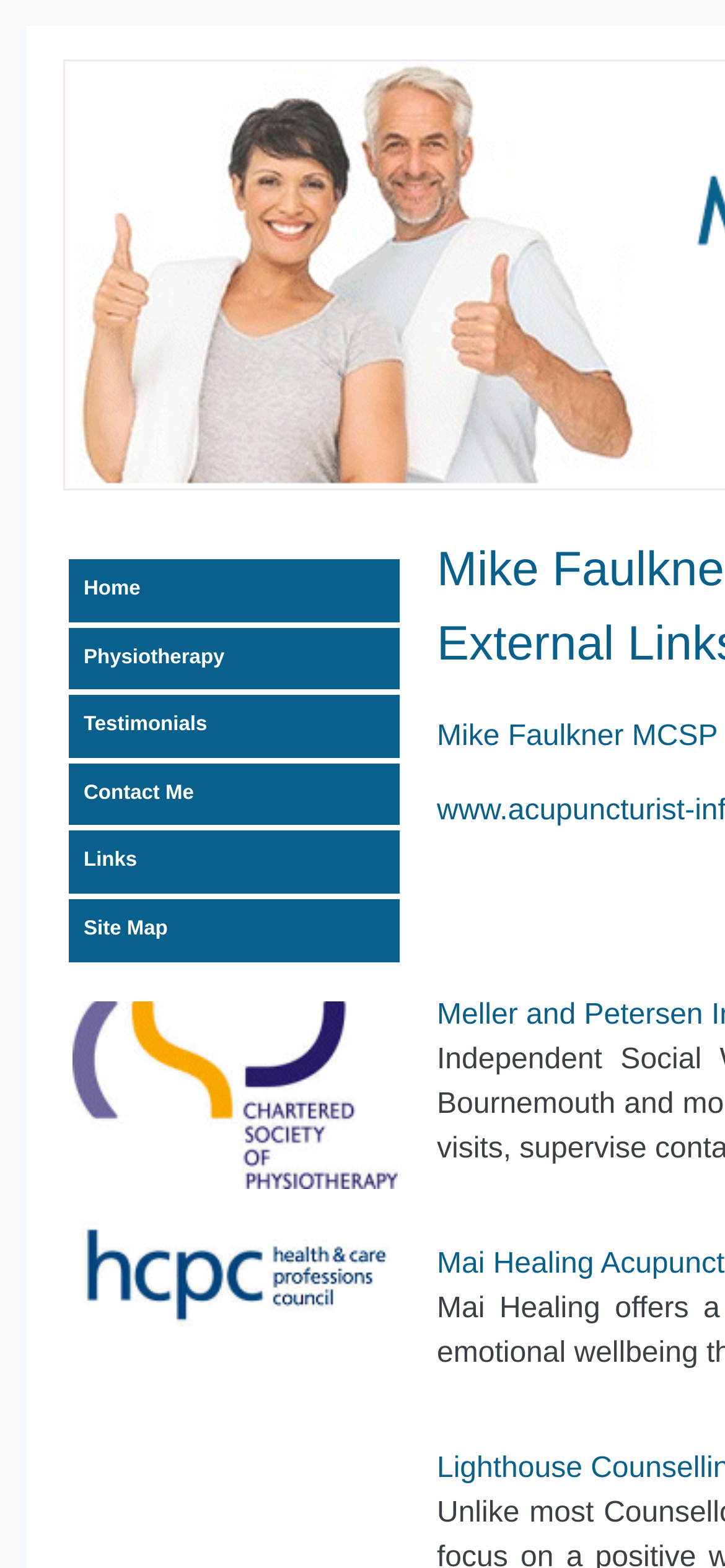What is the purpose of the webpage?
Give a single word or phrase as your answer by examining the image.

Physiotherapy services